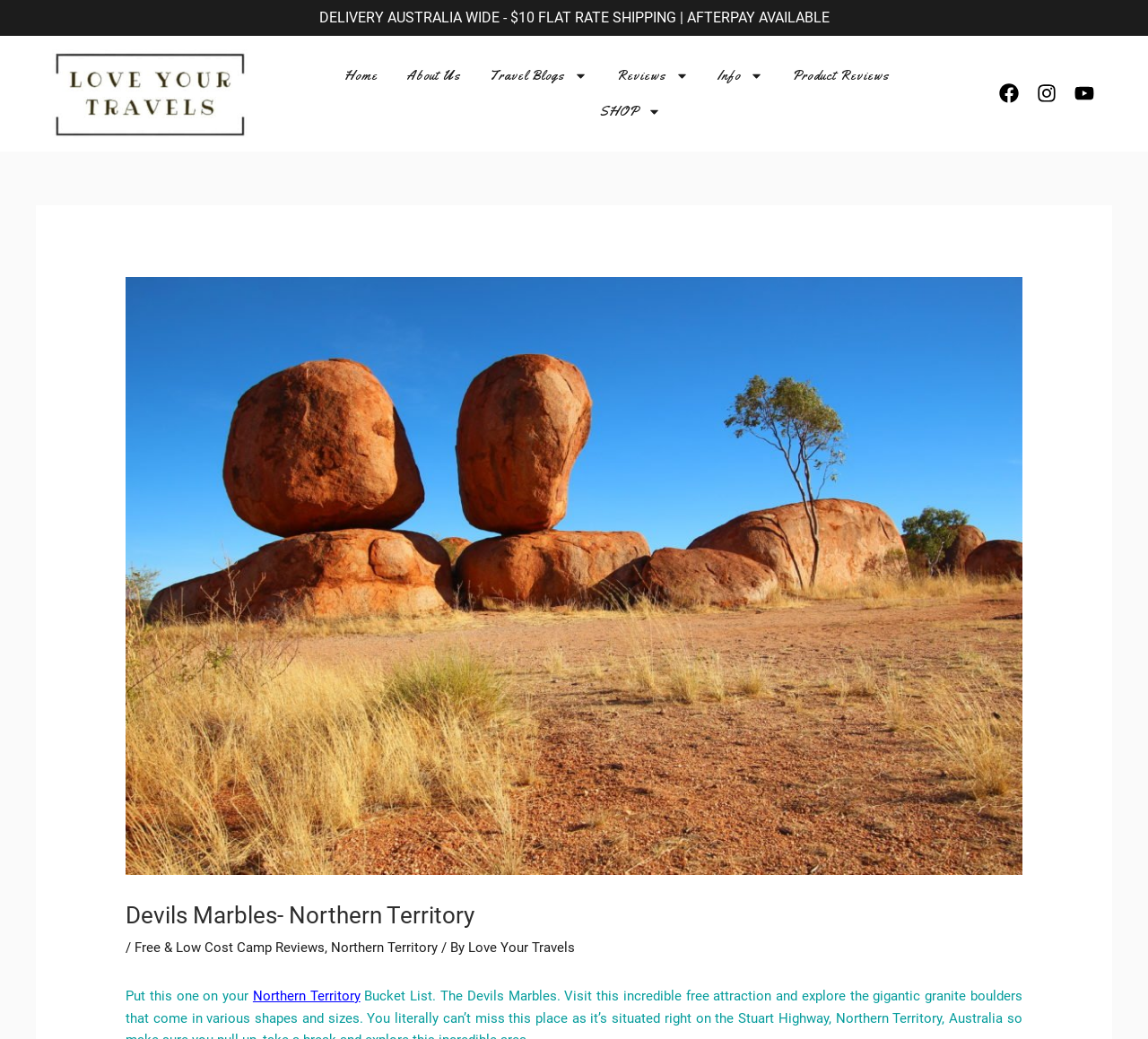Can you find the bounding box coordinates for the element to click on to achieve the instruction: "View Travel Blogs"?

[0.426, 0.056, 0.512, 0.09]